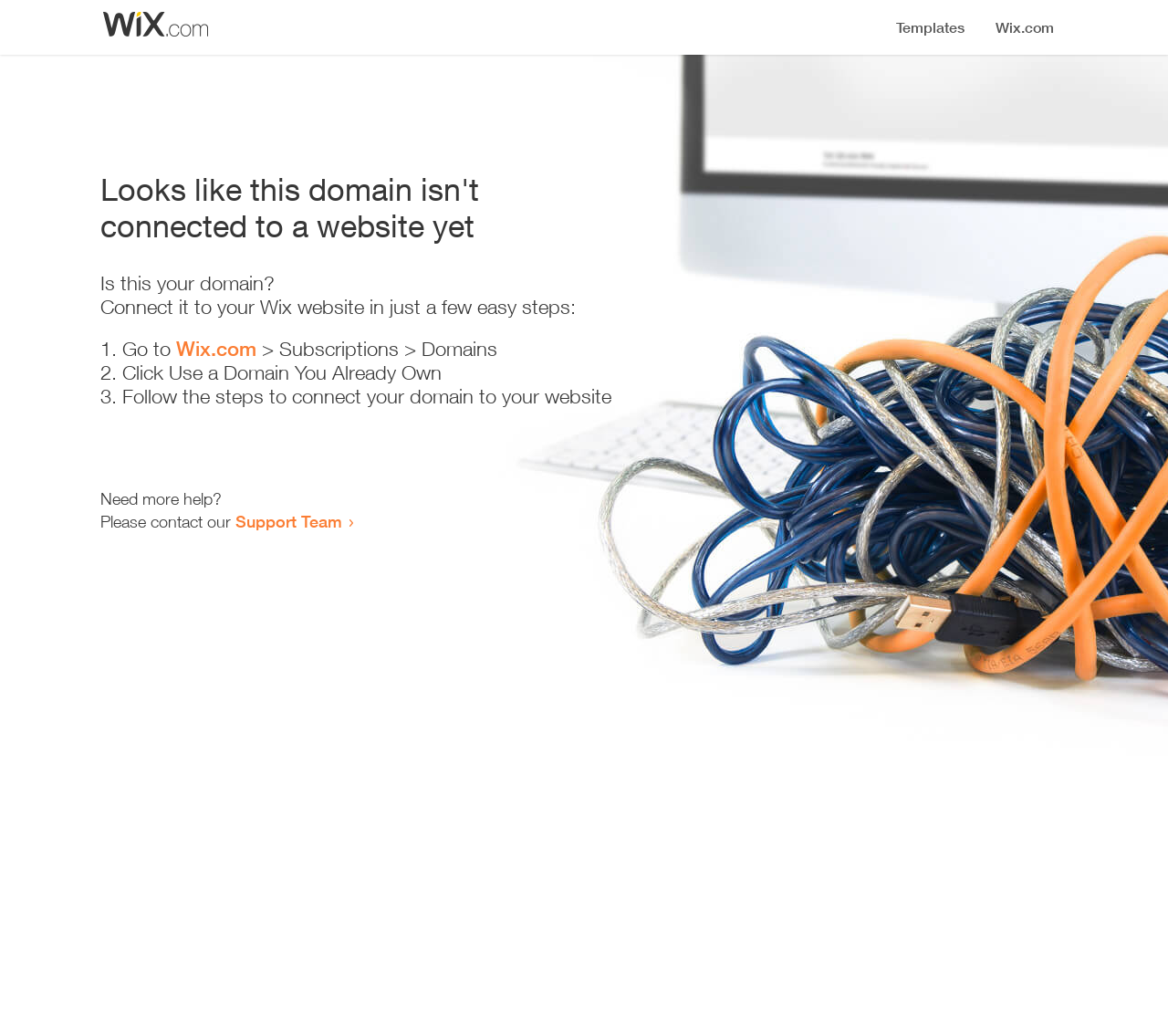Identify the bounding box coordinates for the UI element described by the following text: "Treatments". Provide the coordinates as four float numbers between 0 and 1, in the format [left, top, right, bottom].

None